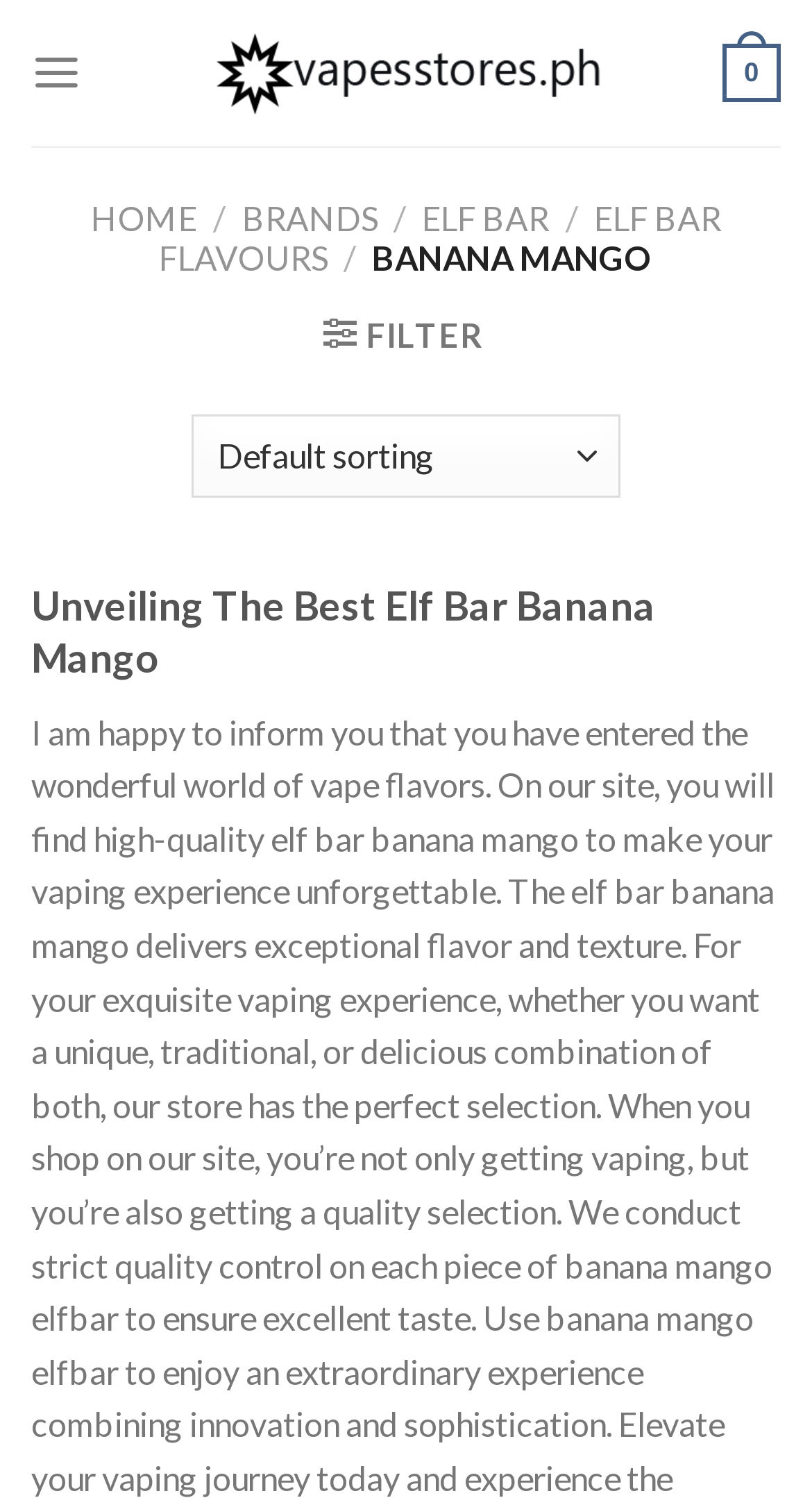What is the name of the vape brand featured?
Based on the screenshot, provide your answer in one word or phrase.

ELF BAR